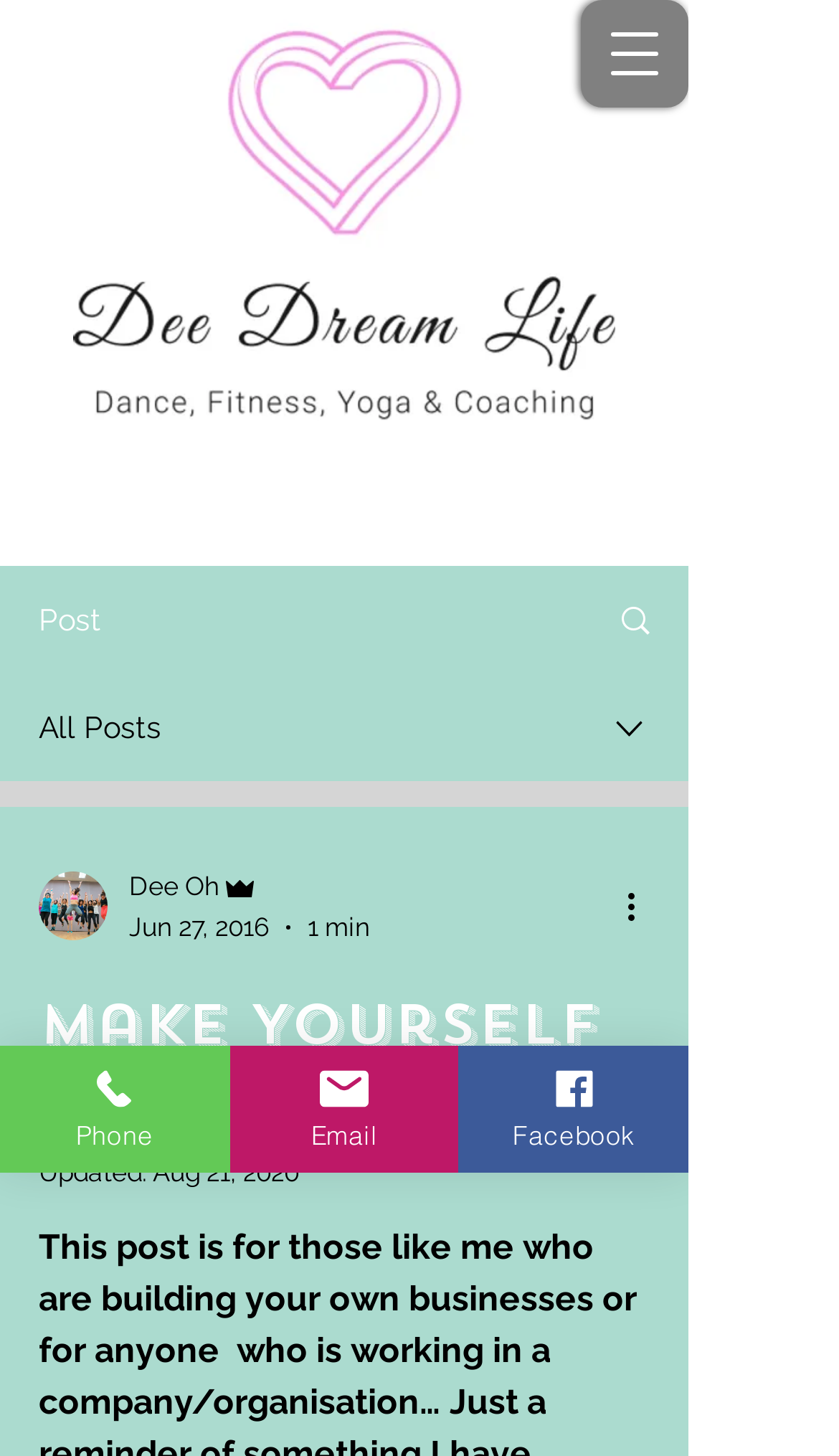What is the author's name?
Please provide a comprehensive and detailed answer to the question.

I found the author's name by looking at the section that appears to be the article's metadata, where I saw a generic element with the text 'Dee Oh' next to an image that seems to be the author's picture.